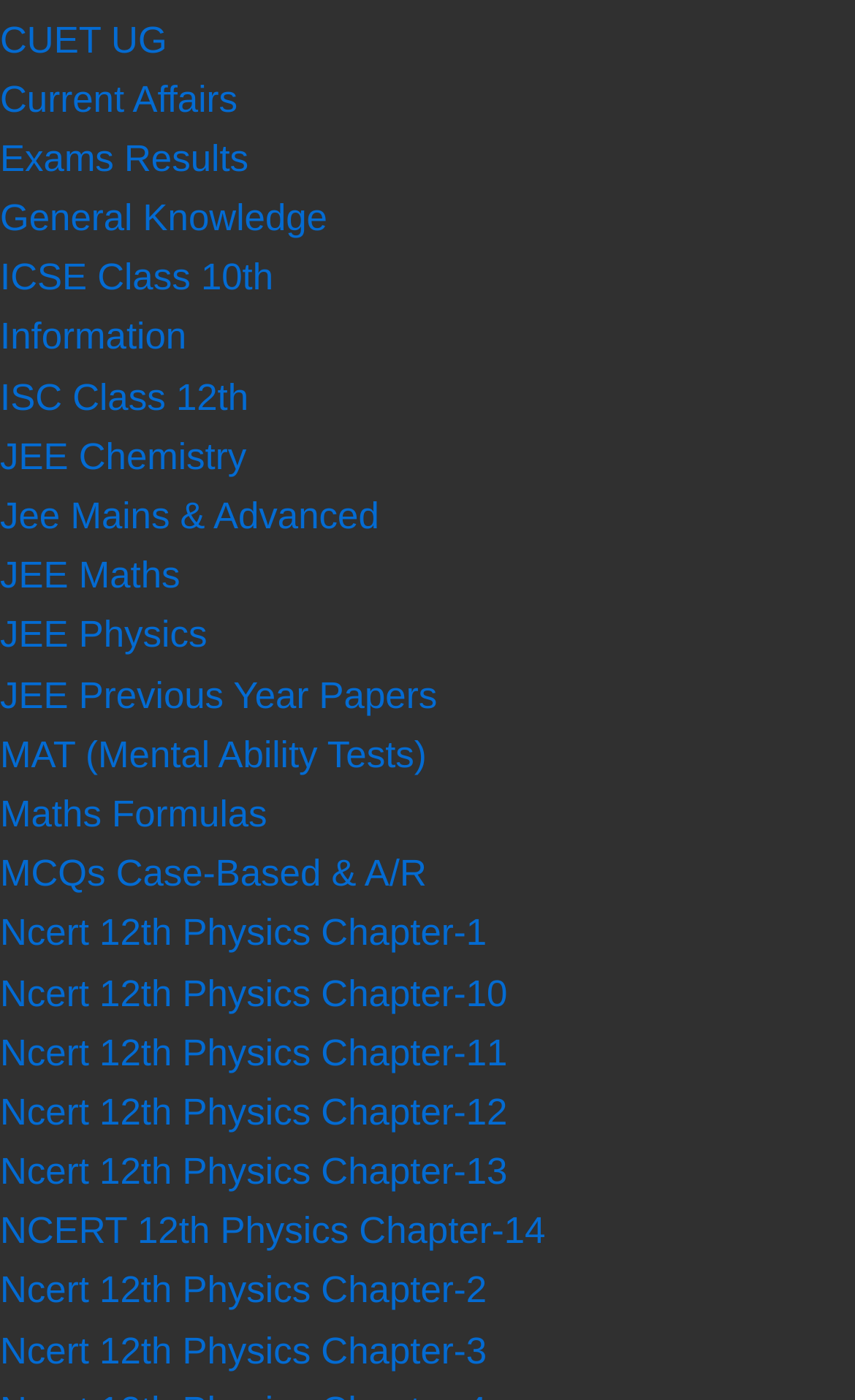Locate the bounding box coordinates of the clickable region necessary to complete the following instruction: "Access NCERT 12th Physics Chapter-1". Provide the coordinates in the format of four float numbers between 0 and 1, i.e., [left, top, right, bottom].

[0.0, 0.652, 0.569, 0.682]